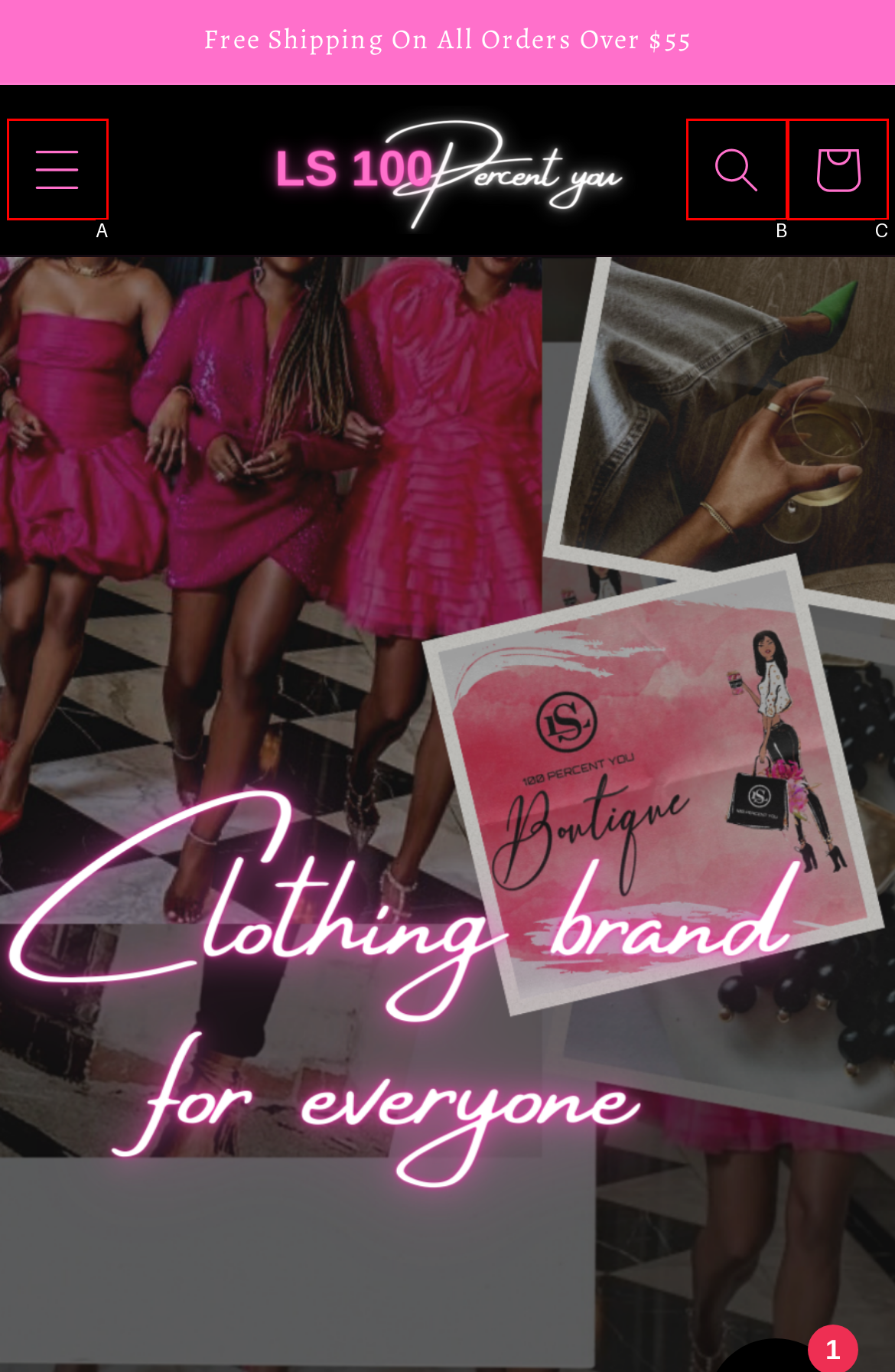Select the letter from the given choices that aligns best with the description: aria-label="Menu". Reply with the specific letter only.

A